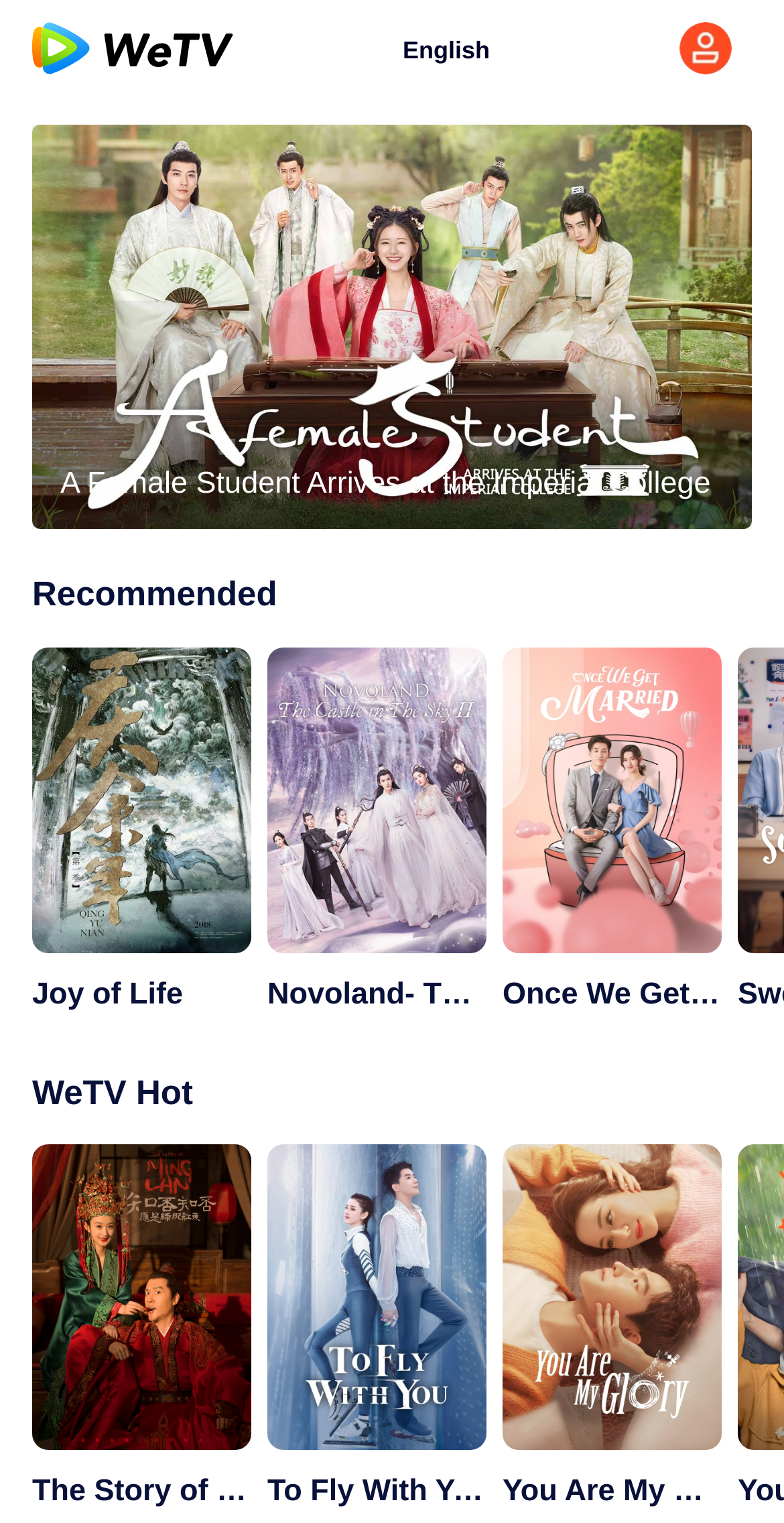Based on the element description "Once We Get Married", predict the bounding box coordinates of the UI element.

[0.641, 0.425, 0.921, 0.668]